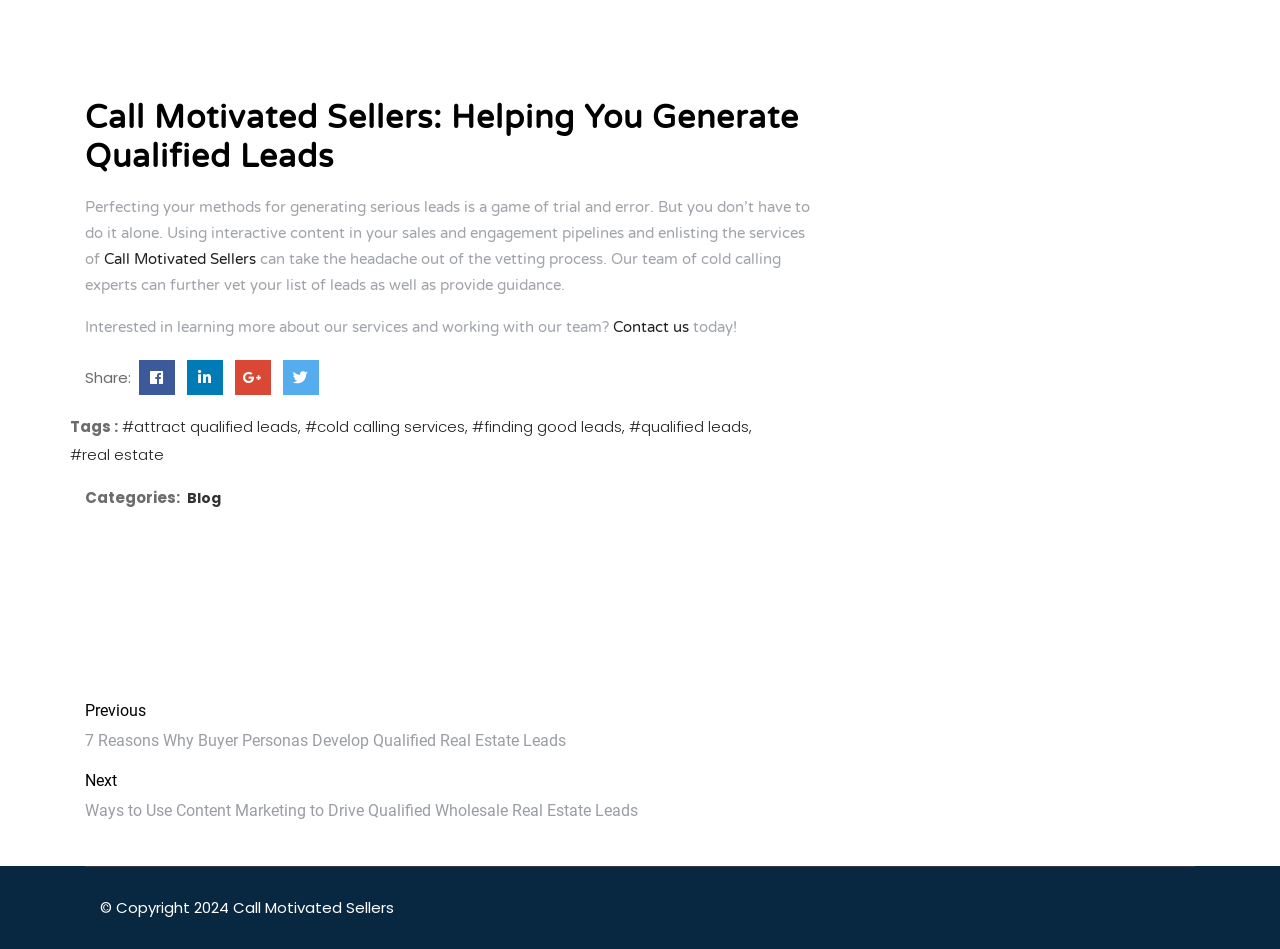Determine the bounding box coordinates of the region I should click to achieve the following instruction: "Click on the 'Home' link". Ensure the bounding box coordinates are four float numbers between 0 and 1, i.e., [left, top, right, bottom].

None